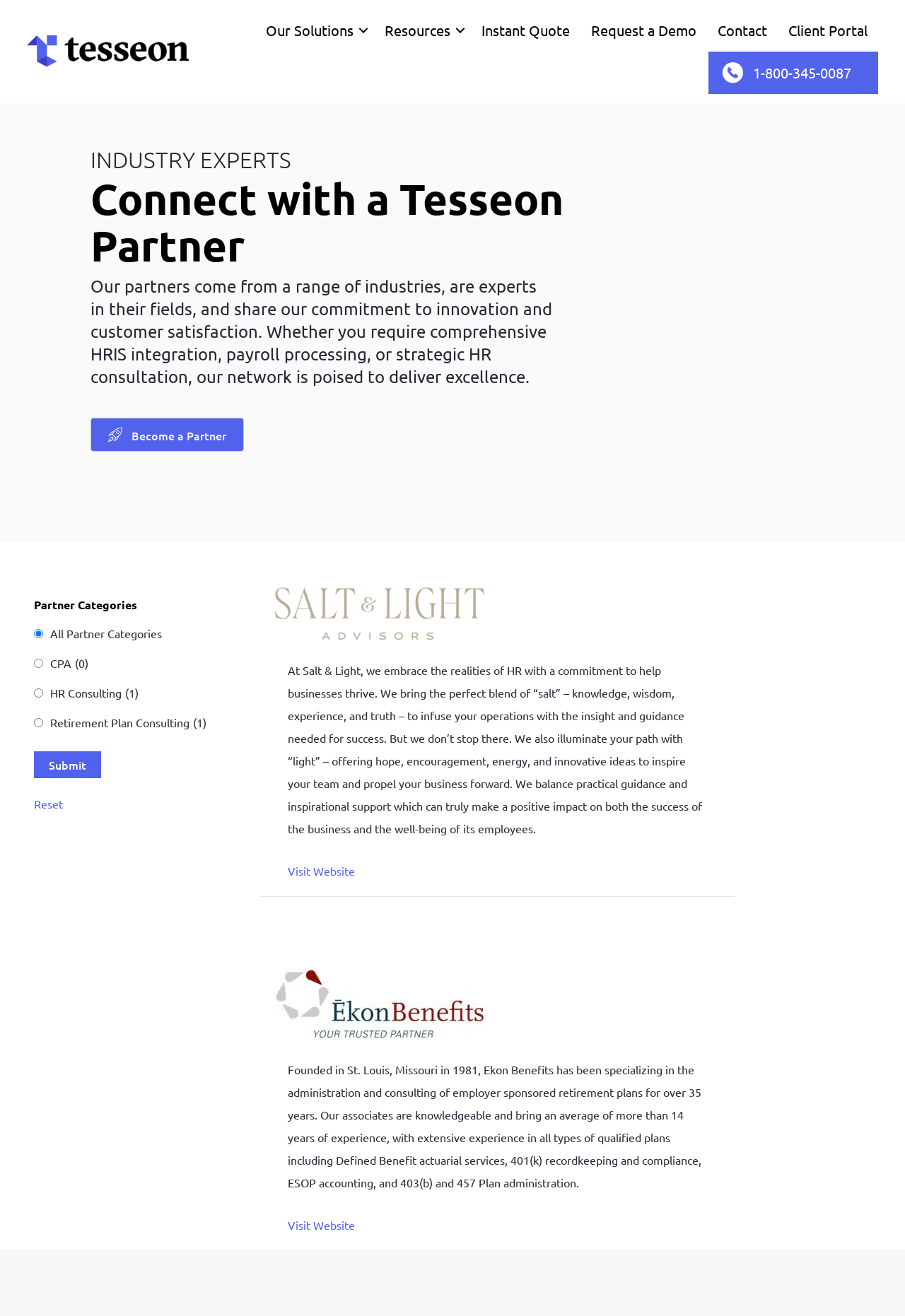What is the bounding box coordinate of the Tesseon logo?
Look at the screenshot and respond with one word or a short phrase.

[0.03, 0.027, 0.209, 0.051]